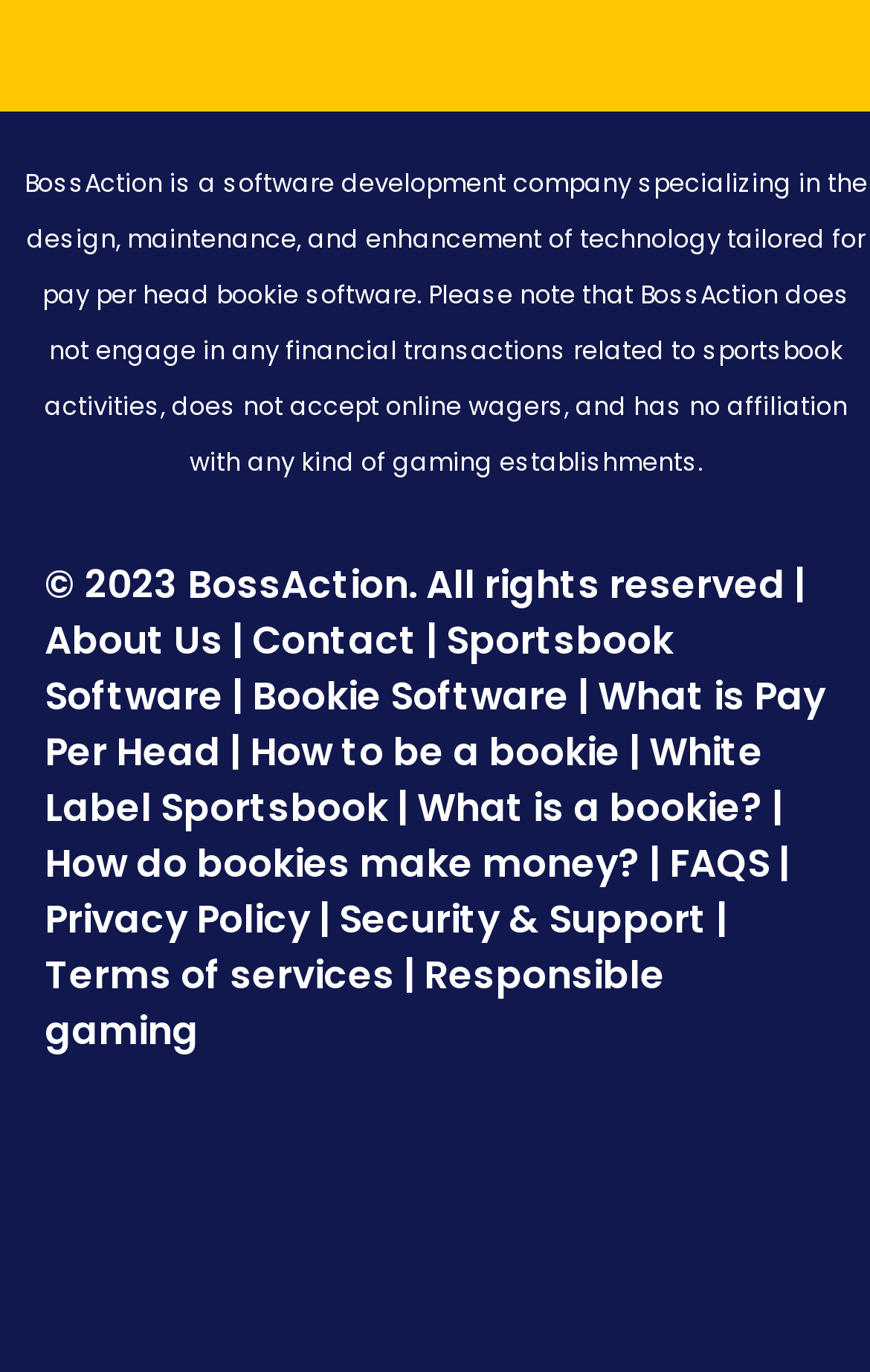Please reply with a single word or brief phrase to the question: 
What is the purpose of the 'What is Pay Per Head' link?

To explain Pay Per Head